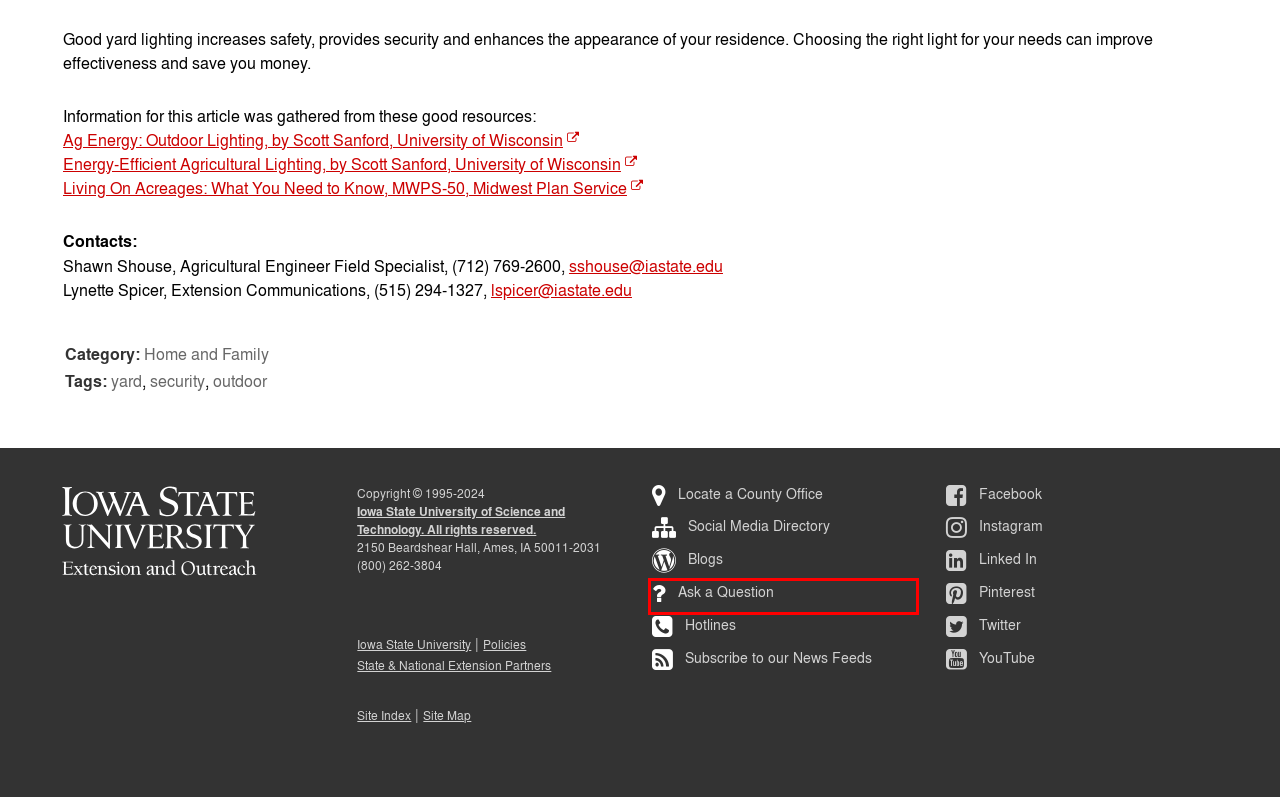You have a screenshot showing a webpage with a red bounding box highlighting an element. Choose the webpage description that best fits the new webpage after clicking the highlighted element. The descriptions are:
A. College Partners Directory | National Institute of Food and Agriculture
B. Wisconsin Energy Efficiency and Renewable Energy – Cooperative Extension
C. Contact Us | Iowa State University Extension and Outreach Home
D. Homepage | Iowa State University Extension and Outreach Home
E. Ask an ISU Extension Expert a Question | Iowa State University Extension and Outreach Home
F. Feeds
G. ISU Extension and Outreach Blogs • Iowa State University Extension and Outreach
H. Living on Acreages: What You Need to Know

E